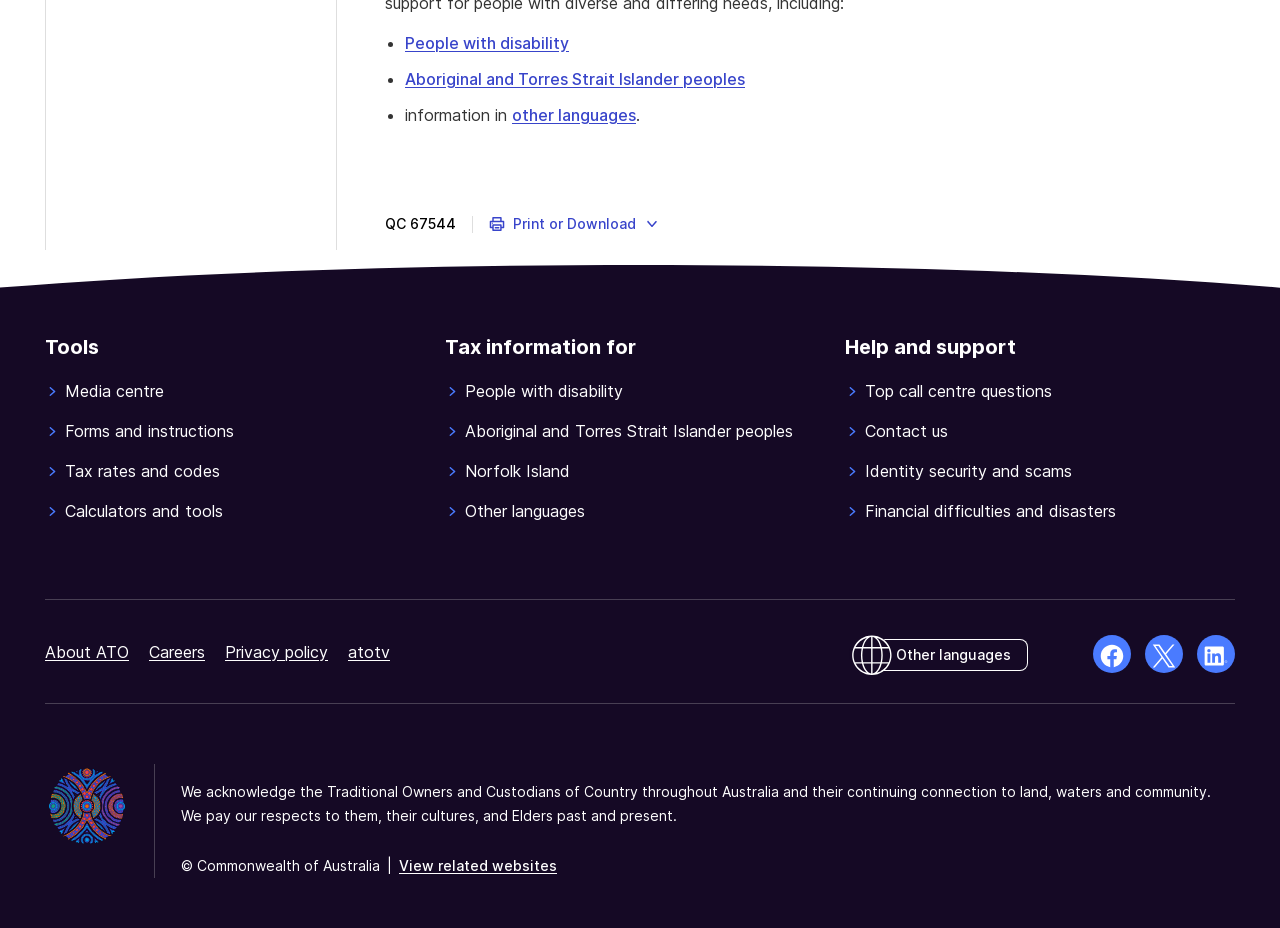What is the organization that owns this website?
Answer the question with a detailed and thorough explanation.

The website has an Indigenous badge and a statement acknowledging the Traditional Owners and Custodians of Country throughout Australia, which suggests that the organization is the Australian Taxation Office (ATO).